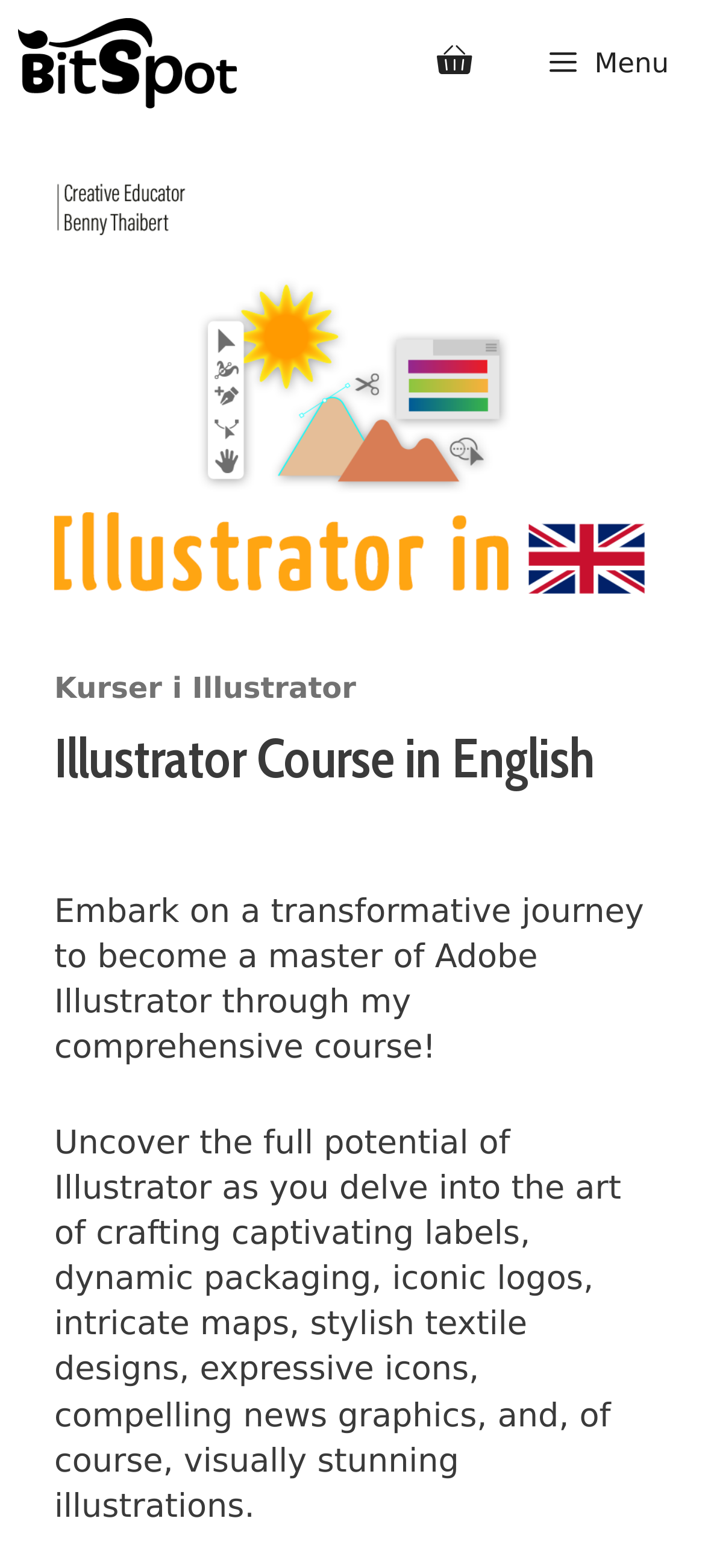Produce an elaborate caption capturing the essence of the webpage.

This webpage is about an Adobe Illustrator course. At the top left, there is a link to "BitSpot Adobe Kurser" accompanied by an image with the same name. To the right of this link, there is another link with a hamburger menu icon. When expanded, this menu button reveals a dropdown menu with a link to "Kurser i Illustrator" and a heading that reads "Illustrator Course in English". 

Below the menu button, there is a promotional text that invites users to embark on a transformative journey to become a master of Adobe Illustrator through a comprehensive course. This text is followed by a longer paragraph that describes the course content, including crafting labels, packaging, logos, maps, textile designs, icons, news graphics, and illustrations.